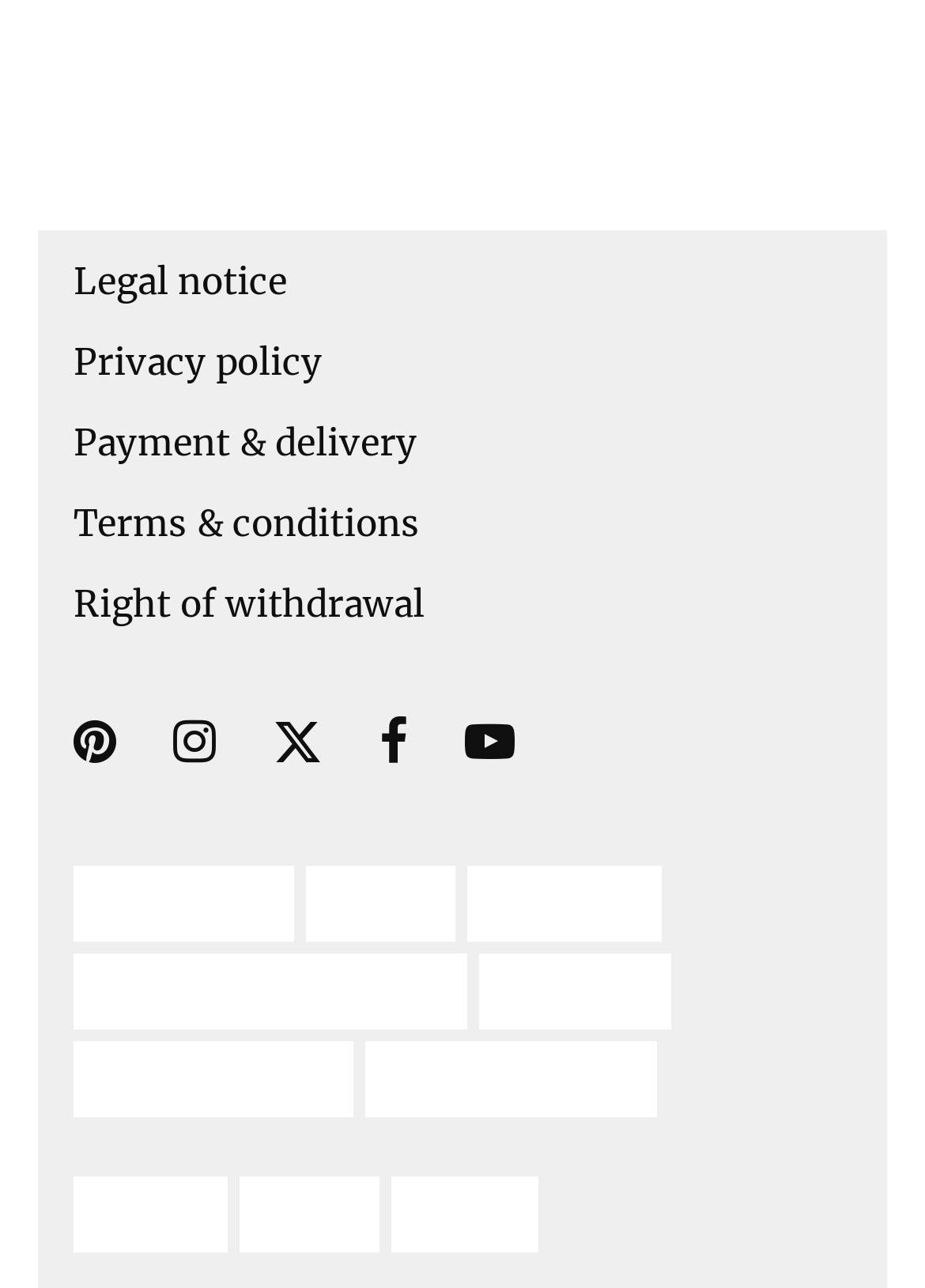Give a one-word or short-phrase answer to the following question: 
How many shipping providers are listed?

3